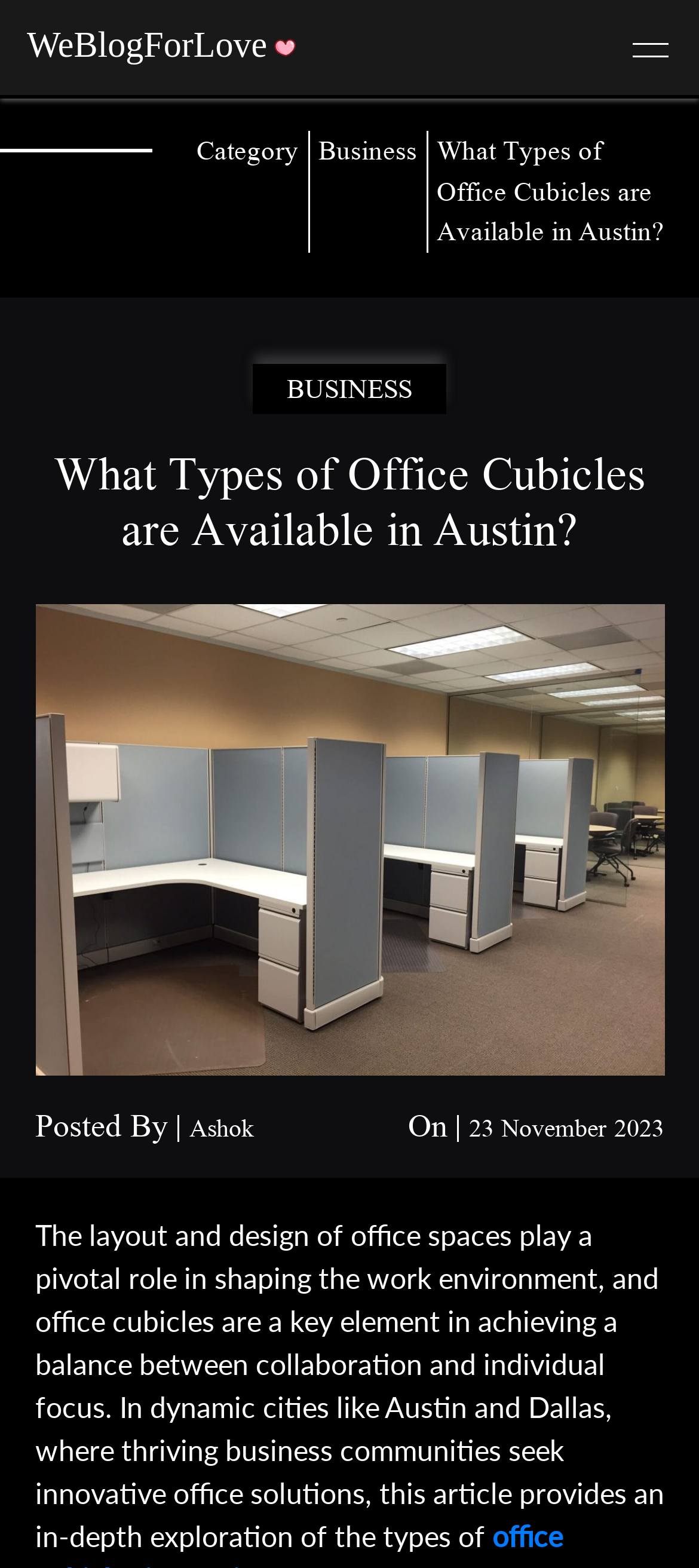How many categories are listed on the webpage?
Based on the screenshot, give a detailed explanation to answer the question.

I counted the number of category links on the webpage. There are 11 links, including Beauty, Fashion, Fitness, Food, Gaming, Movies, Music, Pets, Sports, Travel, and Business.